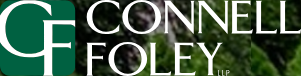What type of partnership is Connell Foley?
Please provide a single word or phrase as your answer based on the image.

Limited Liability Partnership